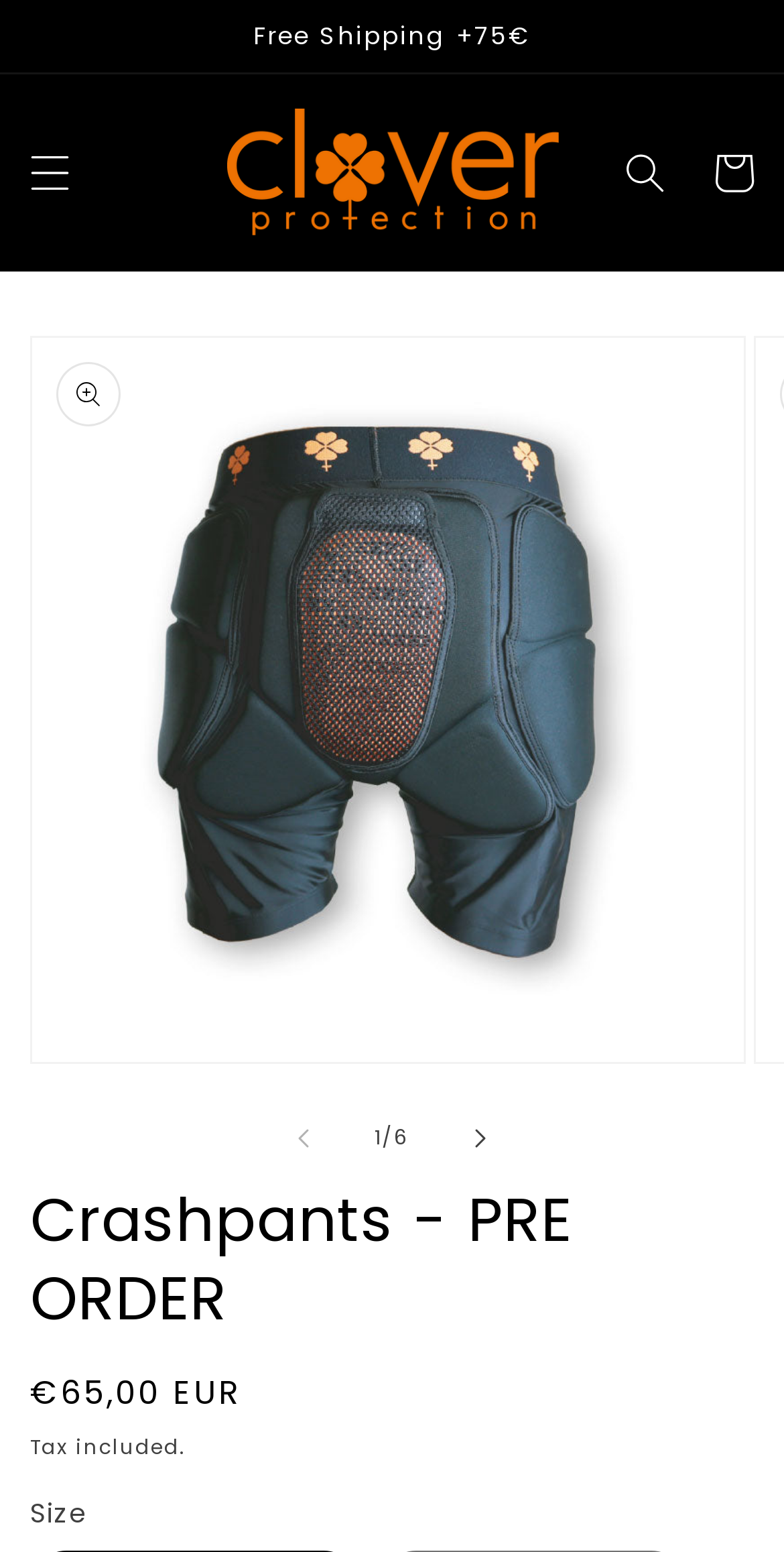Look at the image and write a detailed answer to the question: 
What is the current shipping policy?

I found the shipping policy by looking at the top of the webpage, where it says 'Free Shipping +75€' in the 'Announcement' region. This suggests that the website offers free shipping on orders above €75.